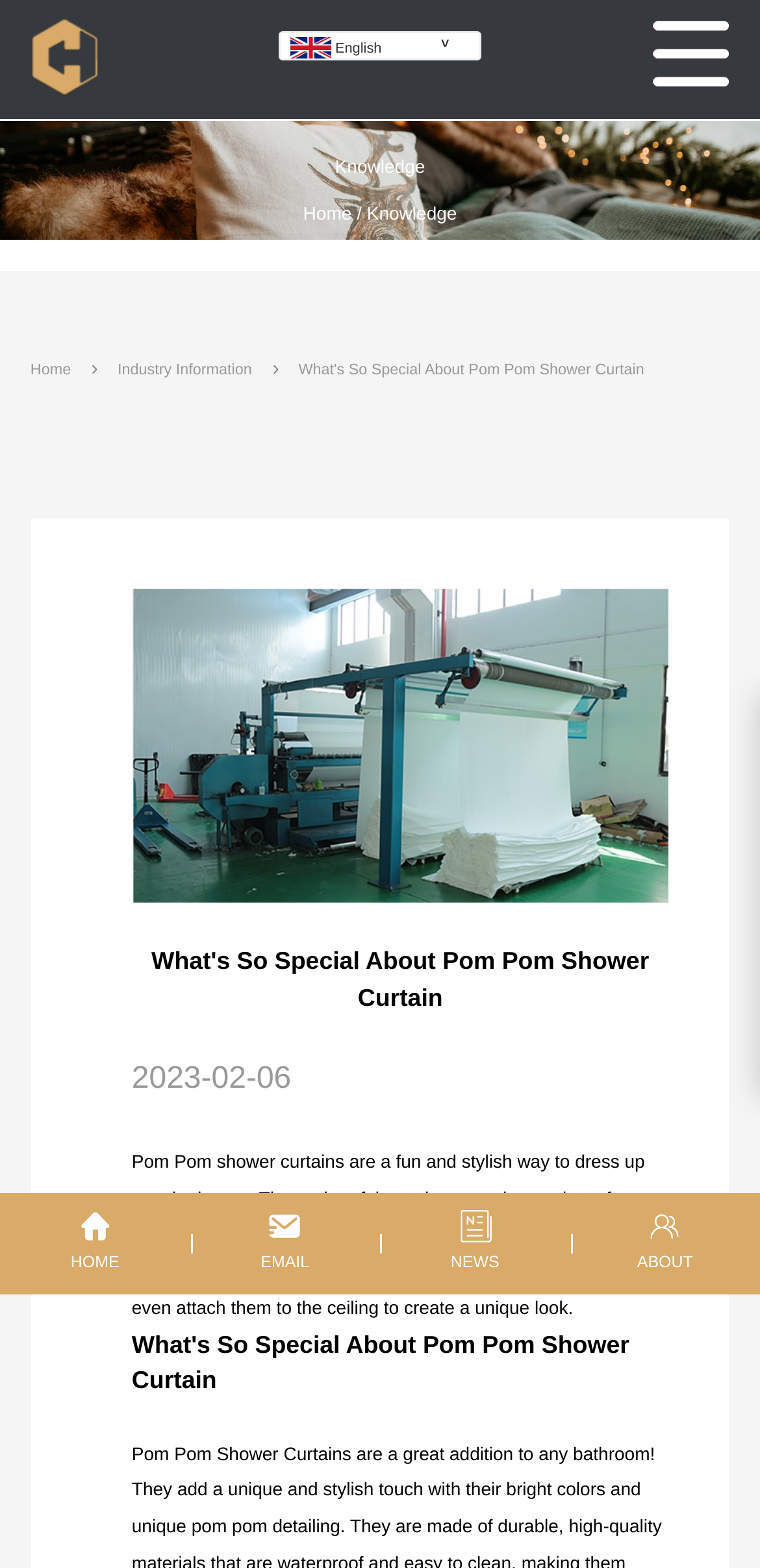What is the language of the website?
Using the image as a reference, answer the question with a short word or phrase.

English